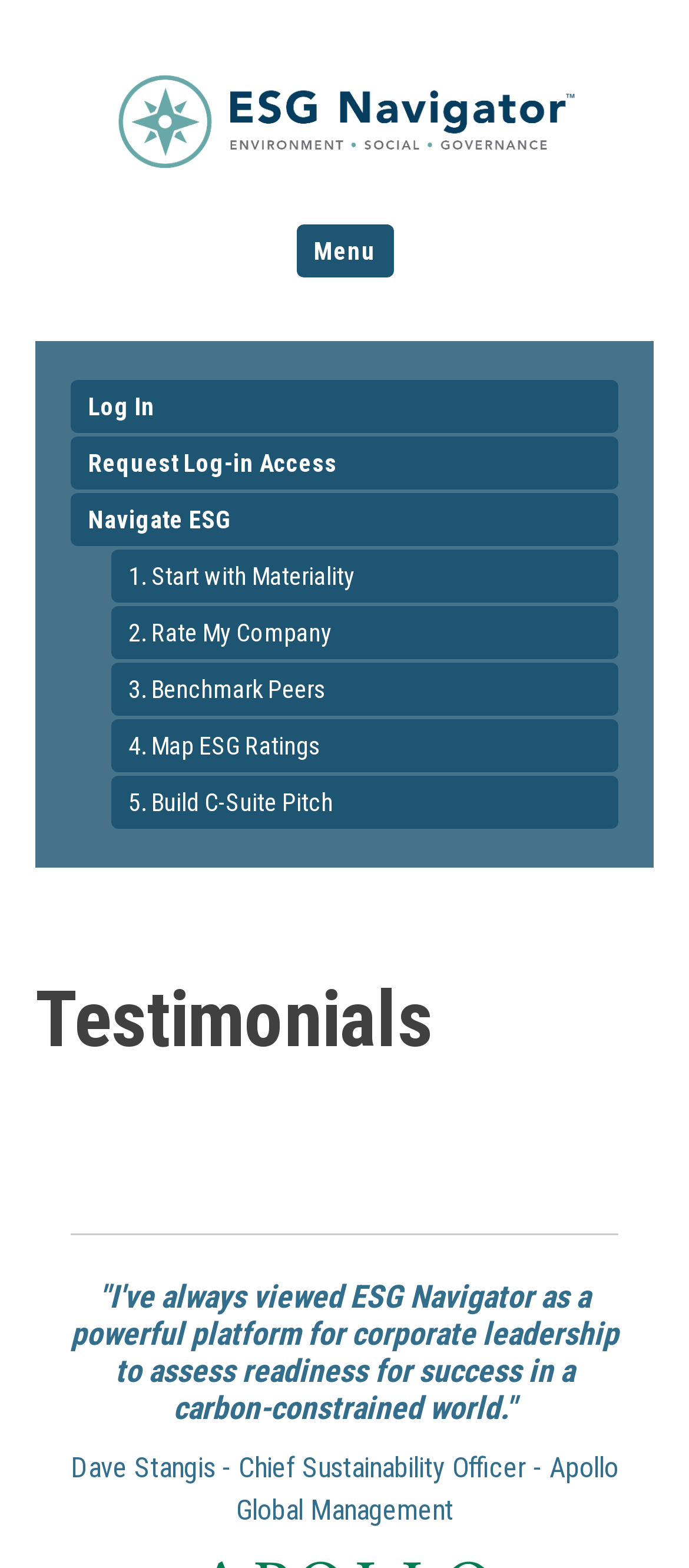Please specify the bounding box coordinates of the area that should be clicked to accomplish the following instruction: "Request log-in access". The coordinates should consist of four float numbers between 0 and 1, i.e., [left, top, right, bottom].

[0.103, 0.279, 0.897, 0.312]